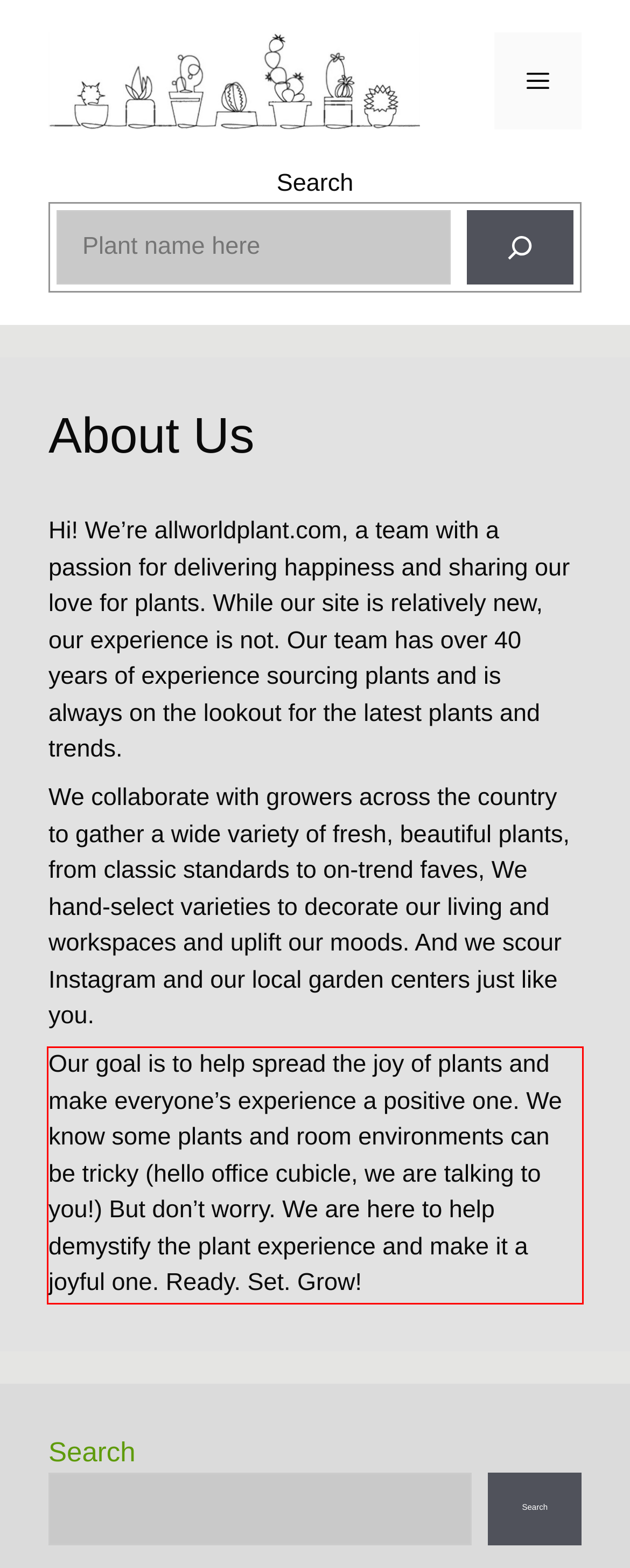Using the provided webpage screenshot, recognize the text content in the area marked by the red bounding box.

Our goal is to help spread the joy of plants and make everyone’s experience a positive one. We know some plants and room environments can be tricky (hello office cubicle, we are talking to you!) But don’t worry. We are here to help demystify the plant experience and make it a joyful one. Ready. Set. Grow!